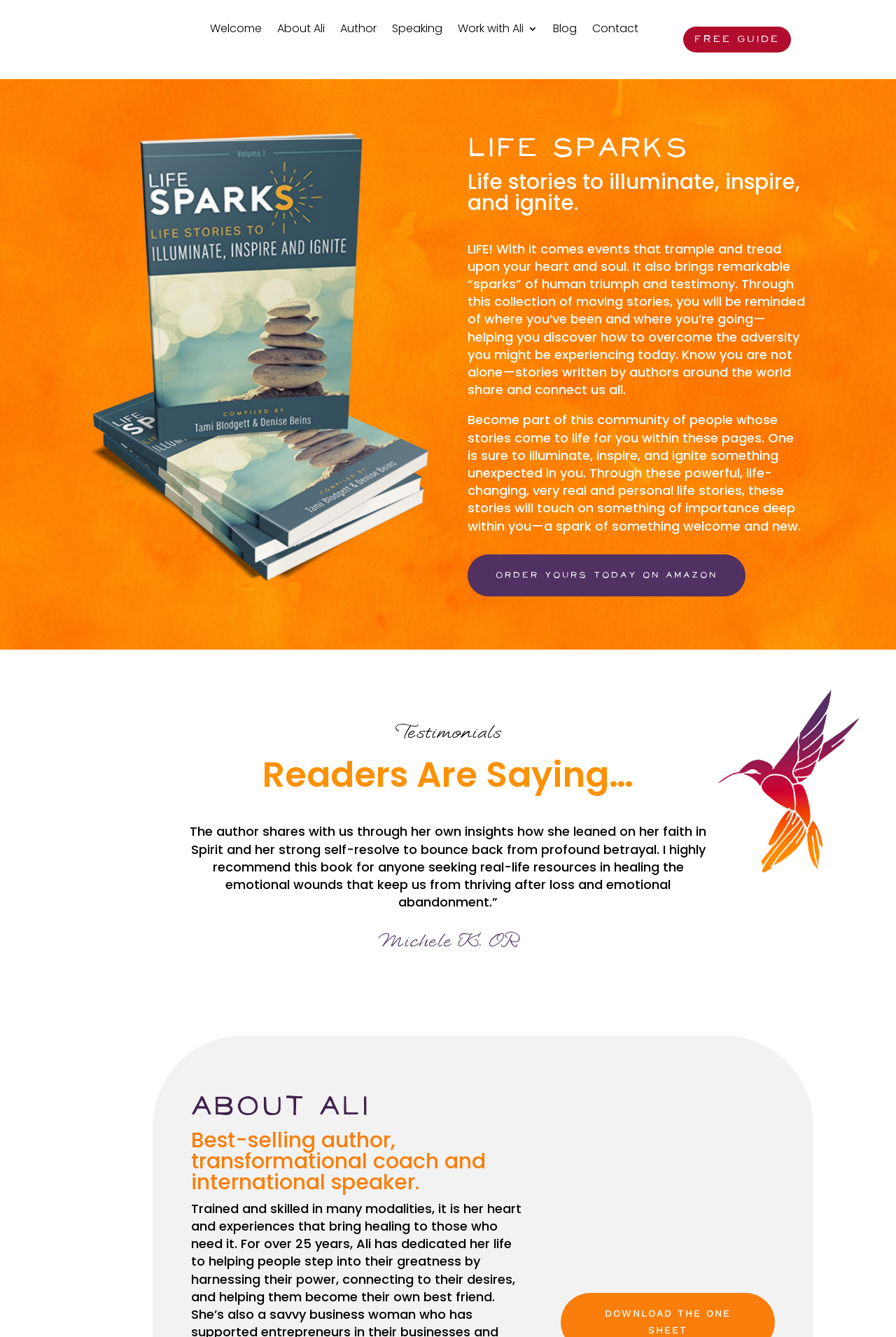Give a succinct answer to this question in a single word or phrase: 
What is the profession of Ali?

Author, coach, speaker